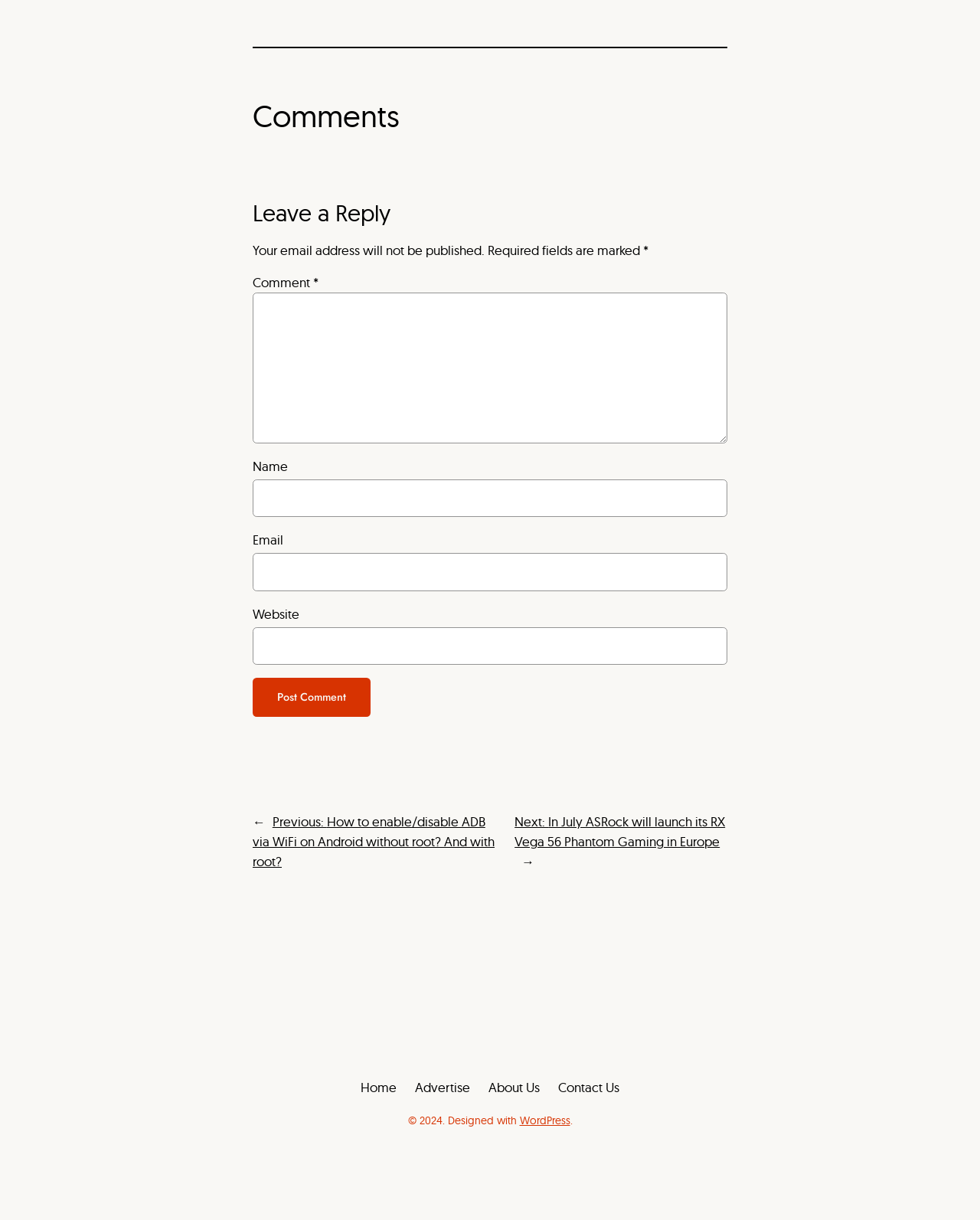What is the label of the first text box?
Please provide a full and detailed response to the question.

The first text box is labeled as 'Comment' as indicated by the StaticText element 'Comment' with bounding box coordinates [0.258, 0.225, 0.32, 0.238] above the text box.